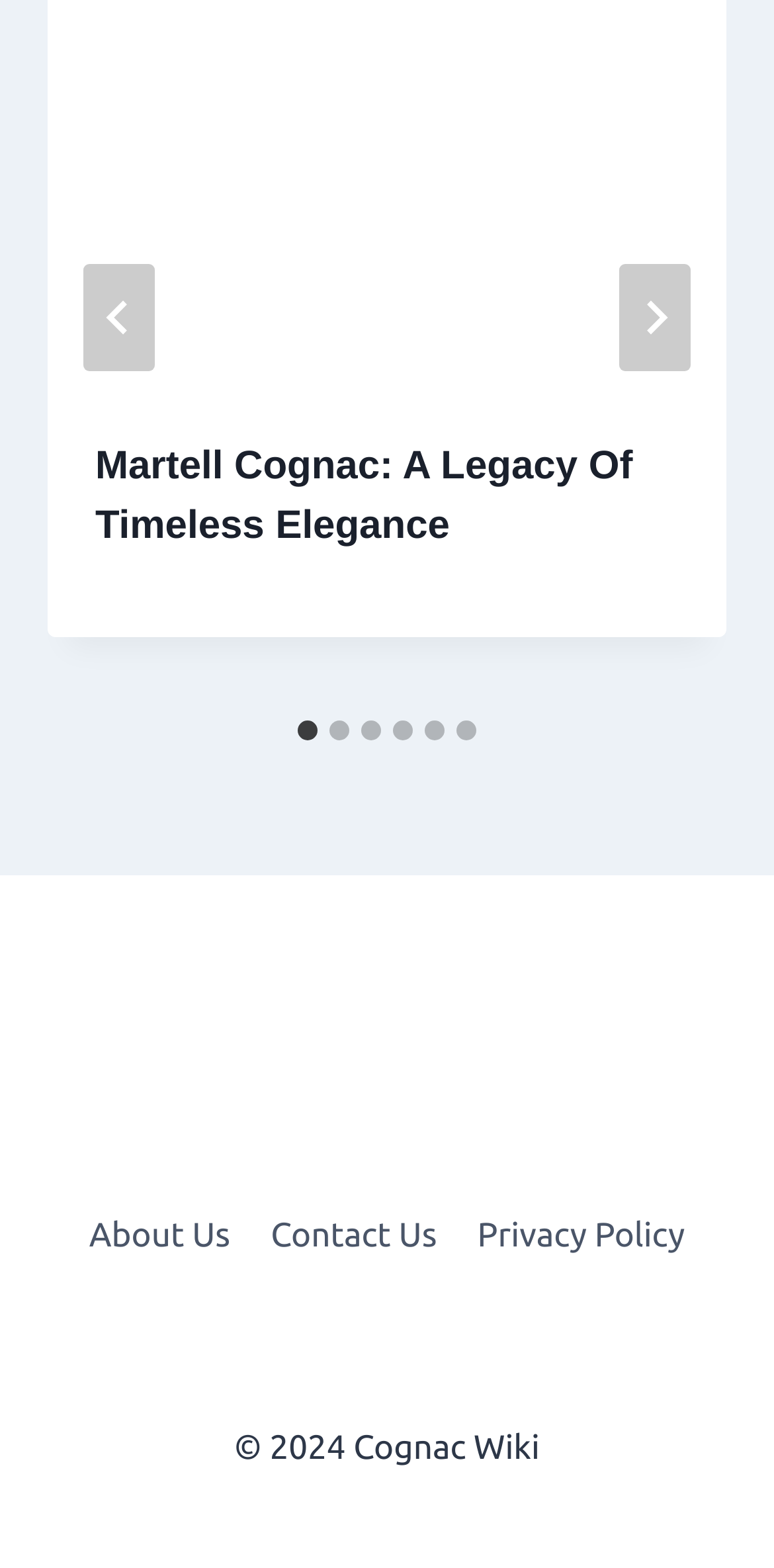How many slides are available on this webpage?
Please respond to the question with a detailed and thorough explanation.

The webpage has a tablist with 6 tabs labeled 'Go to slide 1' to 'Go to slide 6', which indicates that there are 6 slides available on this webpage.